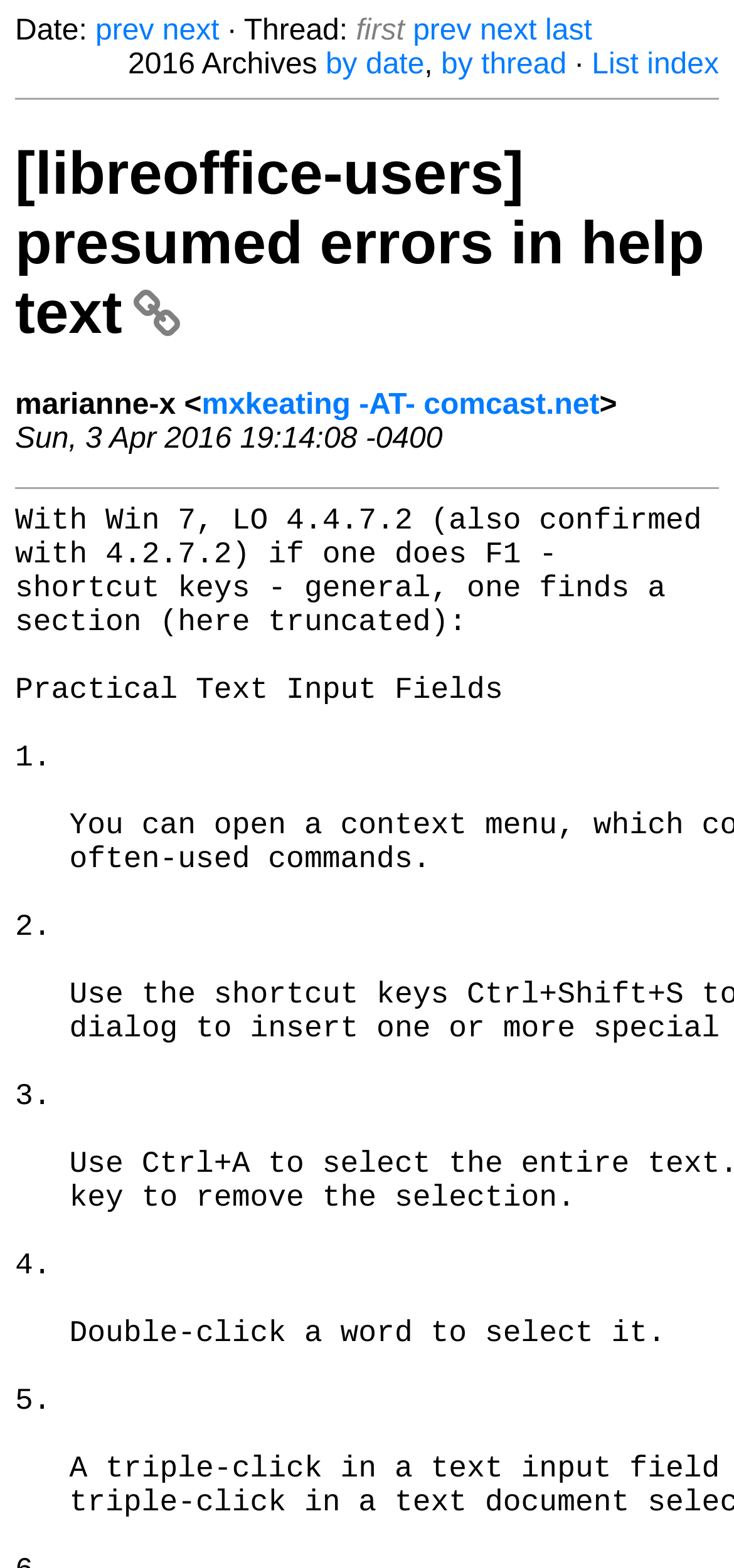Please give a succinct answer using a single word or phrase:
What is the version of LO mentioned in the email?

4.4.7.2